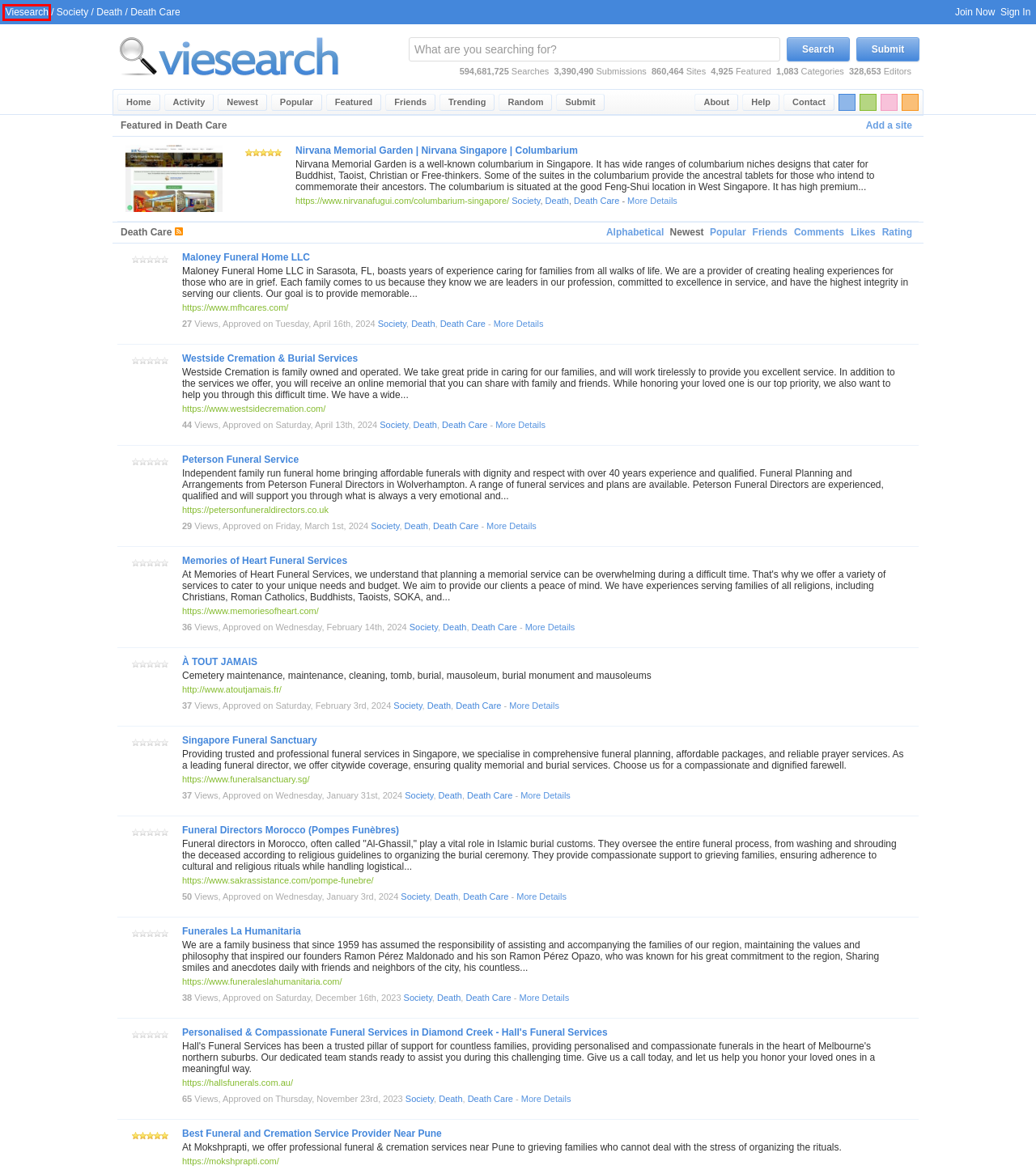You are provided with a screenshot of a webpage highlighting a UI element with a red bounding box. Choose the most suitable webpage description that matches the new page after clicking the element in the bounding box. Here are the candidates:
A. See Who Sent Visitors to Viesearch Recently - Viesearch
B. Submit Website - Viesearch
C. Death - Viesearch
D. About Viesearch - Viesearch
E. Viesearch
F. Columbarium Singapore | Best Private Columbarium Niche | Prices & Cost
G. See Sites Featured in Viesearch for a Longer Duration - Viesearch
H. Funerales La Humanitaria - Viesearch

E